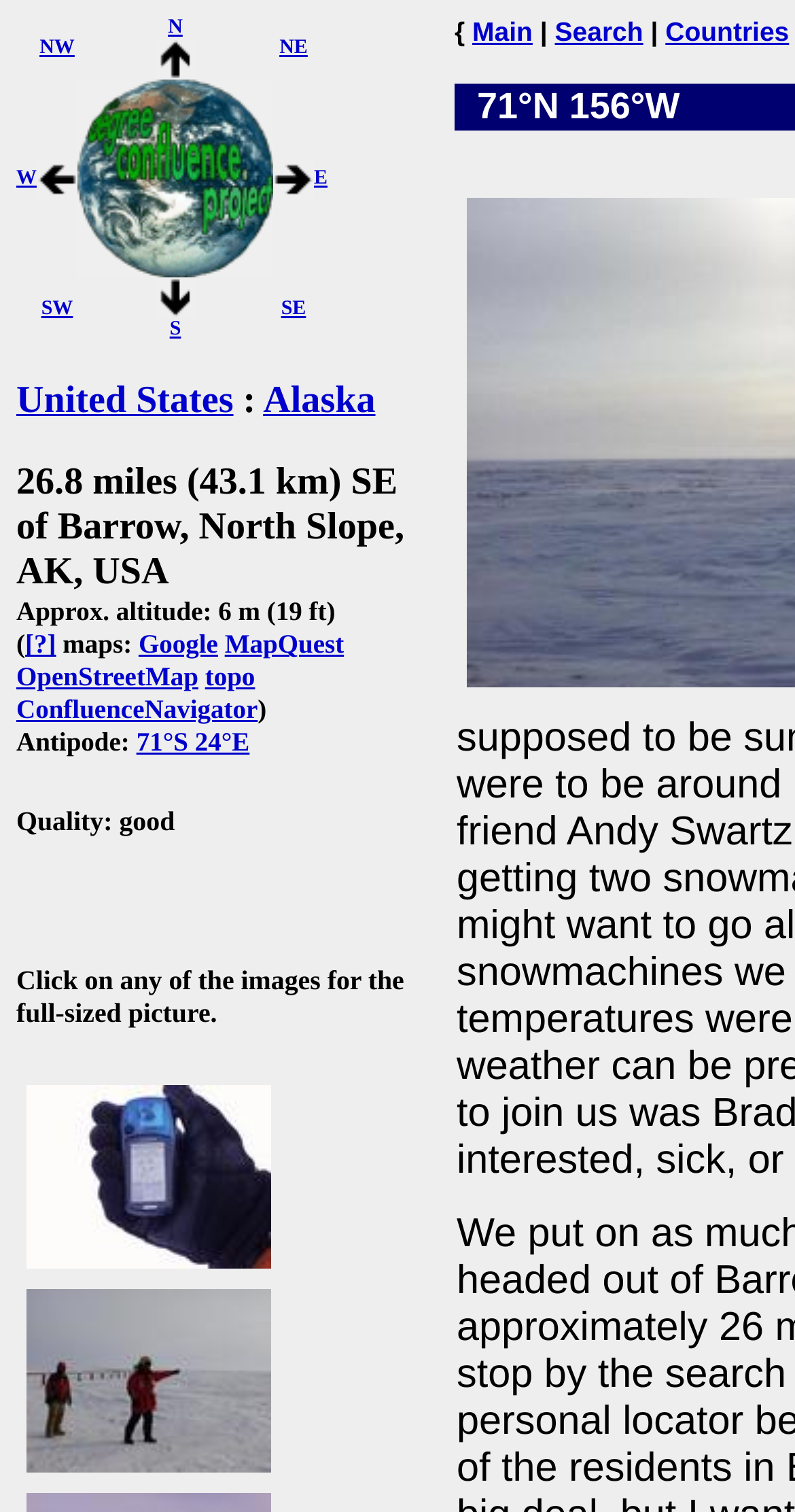Please specify the coordinates of the bounding box for the element that should be clicked to carry out this instruction: "View the full-sized picture of image #2". The coordinates must be four float numbers between 0 and 1, formatted as [left, top, right, bottom].

[0.033, 0.718, 0.341, 0.839]